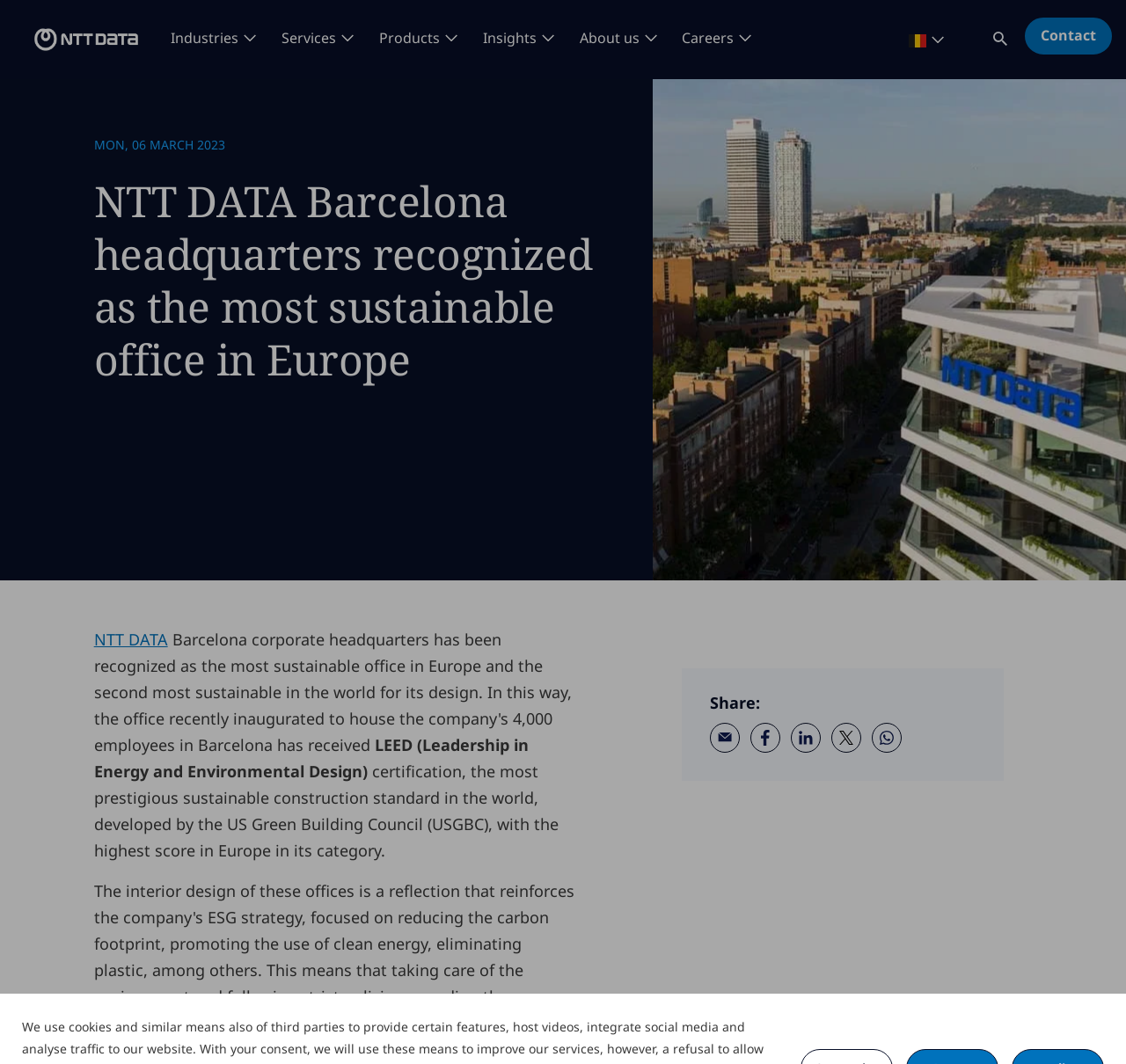Identify the bounding box for the UI element described as: "parent_node: Share: aria-label="linkedin"". The coordinates should be four float numbers between 0 and 1, i.e., [left, top, right, bottom].

[0.702, 0.679, 0.729, 0.707]